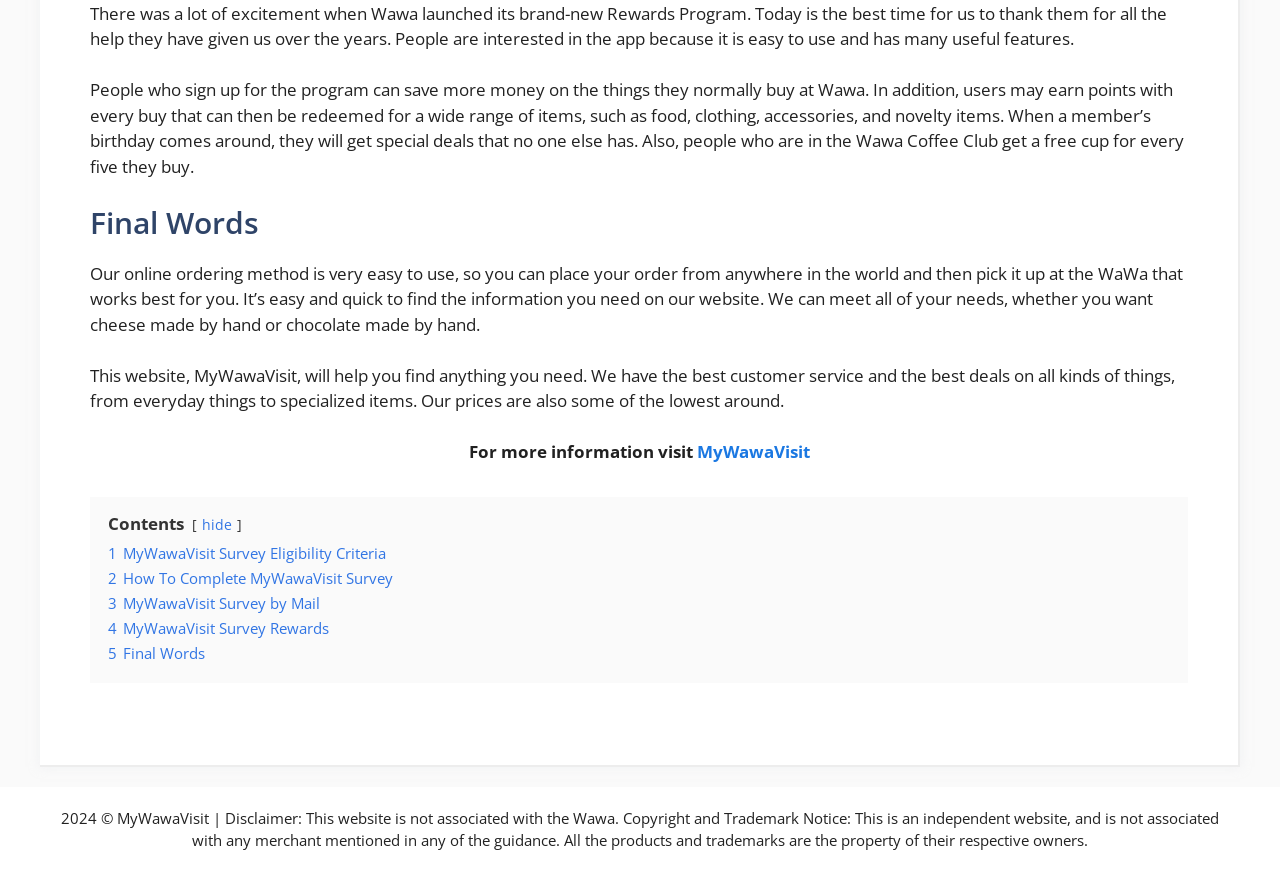Identify the bounding box coordinates of the area you need to click to perform the following instruction: "visit MyWawaVisit website".

[0.544, 0.505, 0.632, 0.531]